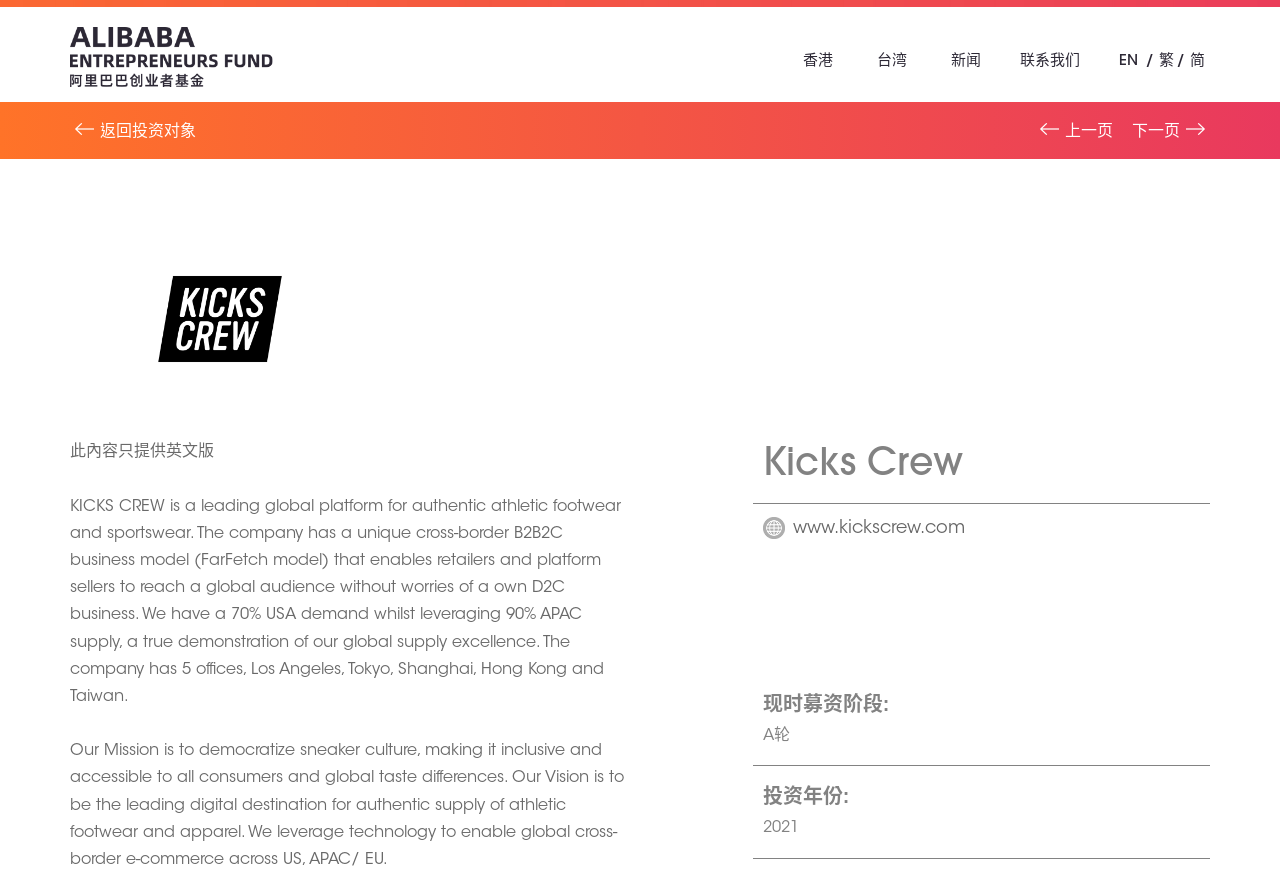Can you give a comprehensive explanation to the question given the content of the image?
What is the year Kicks Crew received investment?

The investment year can be found in the StaticText element with the text '2021' at coordinates [0.596, 0.934, 0.624, 0.953], which is next to the text '投资年份:'.